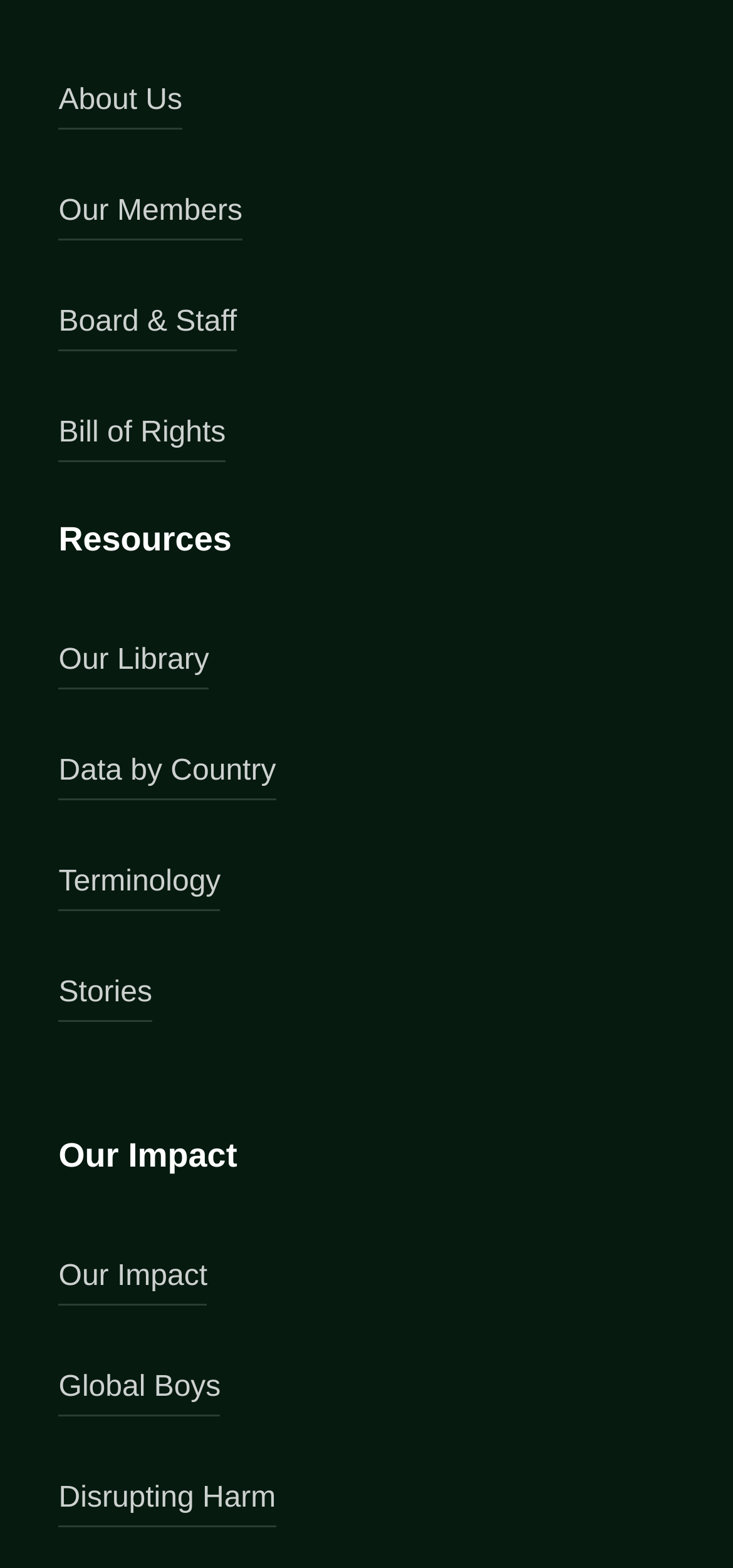Give a one-word or short phrase answer to this question: 
What is the section title above the 'Our Impact' link?

Our Impact